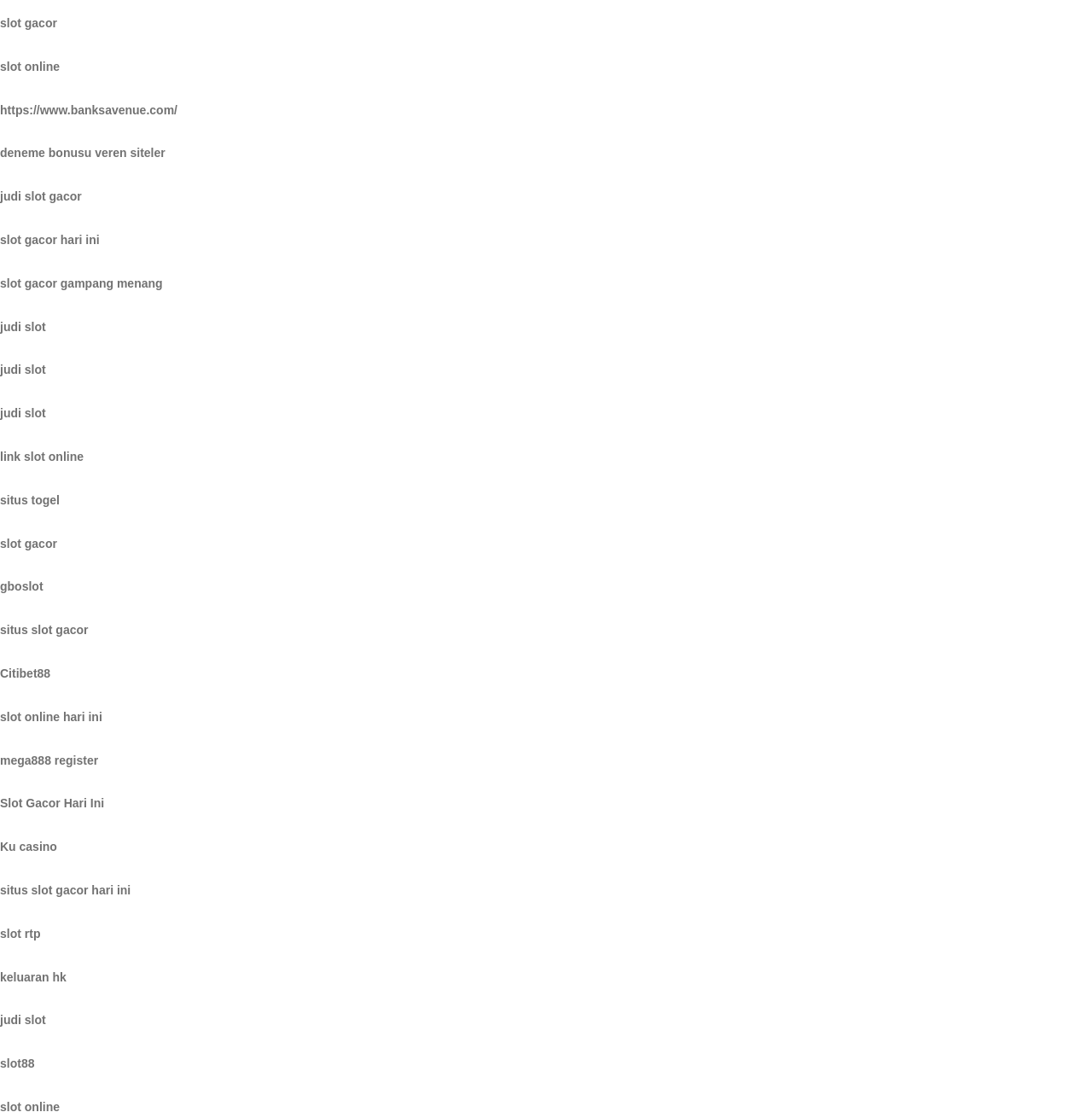For the given element description slot gacor, determine the bounding box coordinates of the UI element. The coordinates should follow the format (top-left x, top-left y, bottom-right x, bottom-right y) and be within the range of 0 to 1.

[0.0, 0.48, 0.052, 0.492]